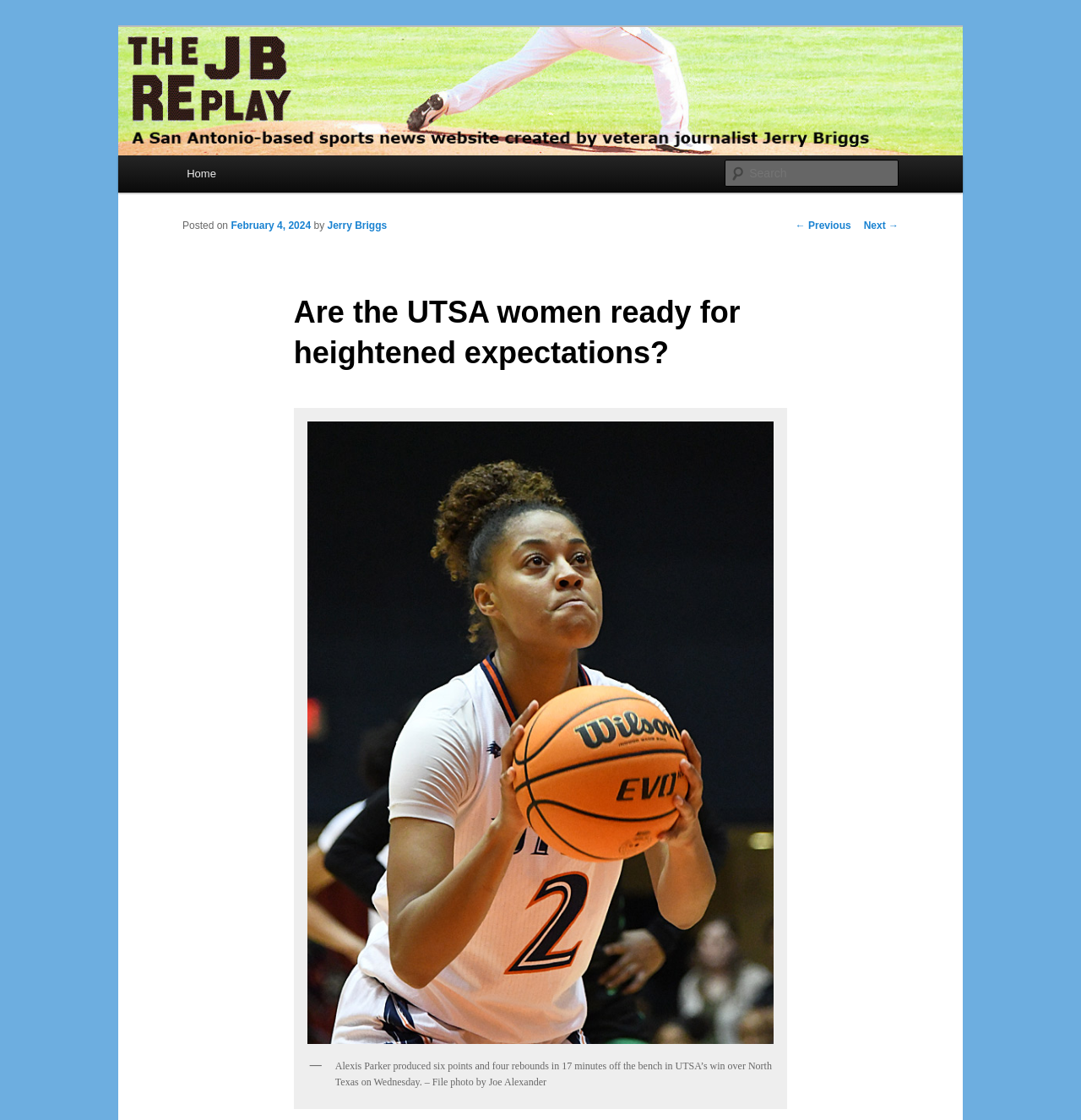What is the date of the article?
Using the image, provide a concise answer in one word or a short phrase.

February 4, 2024